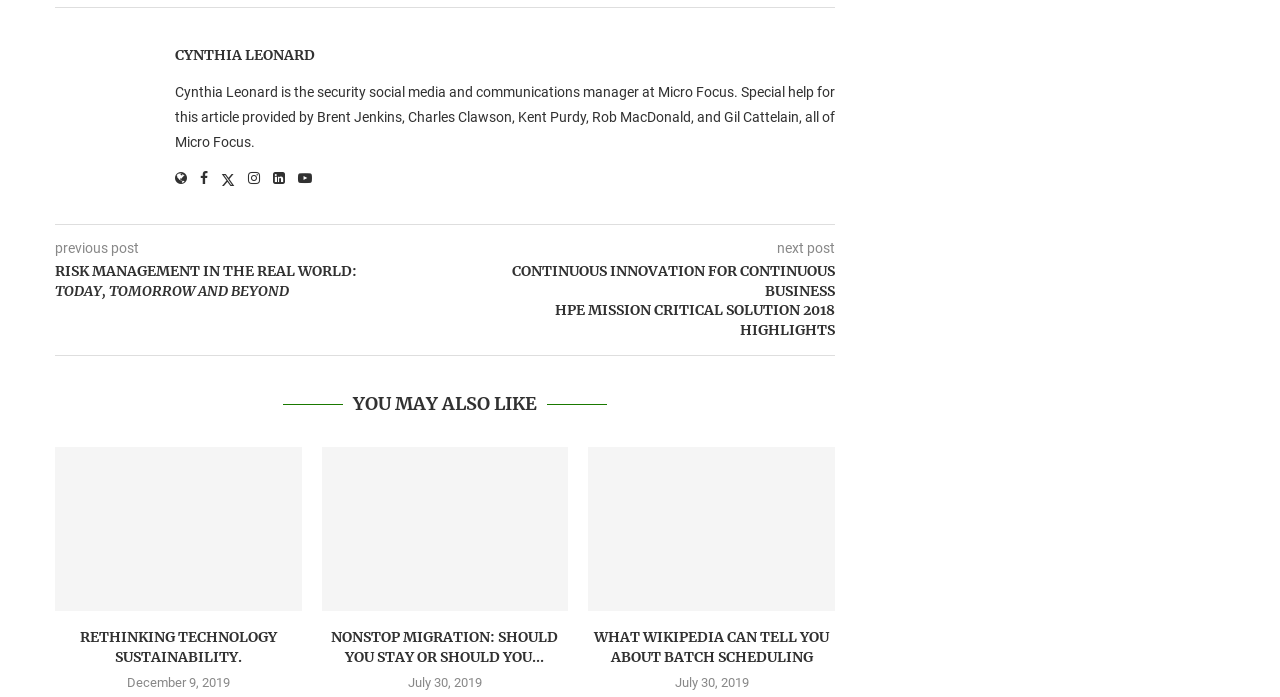What is the title of the previous post?
Based on the image, respond with a single word or phrase.

RISK MANAGEMENT IN THE REAL WORLD: TODAY, TOMORROW AND BEYOND